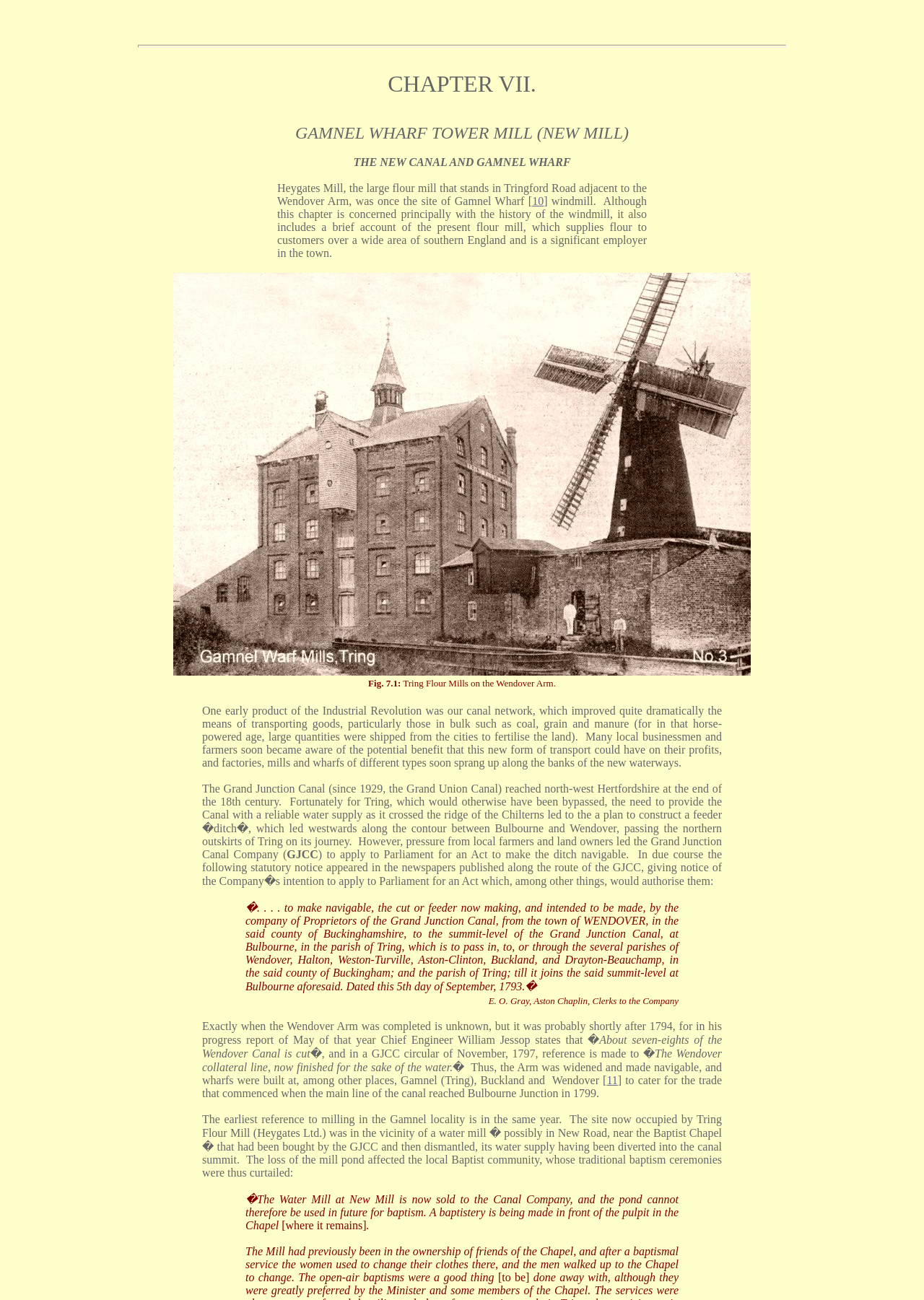Generate a comprehensive description of the webpage.

The webpage is about the history of Gamnel Wharf Tower Mill, also known as Heygates Mill, in Tring, England. At the top of the page, there is a horizontal separator line. Below the separator, there is a table with a single row and three columns. The left column contains a brief description of the chapter, which is about the history of the windmill and the present flour mill. The middle column contains a static text "GAMNEL WHARF TOWER MILL (NEW MILL)" and "THE NEW CANAL AND GAMNEL WHARF" in two separate lines. The right column contains a link to a reference marked as "10".

Below the table, there is an image that takes up most of the width of the page, with a caption "Fig. 7.1: Tring Flour Mills on the Wendover Arm." The image is likely a picture of the flour mill.

The main content of the page is a long passage of text that describes the history of the windmill and the flour mill. The text is divided into several paragraphs, with some paragraphs having links to references marked as "10" and "11". The text describes how the Grand Junction Canal Company built a feeder ditch to supply water to the canal, which led to the construction of the Wendover Arm, a navigable canal that passed through the parishes of Wendover, Halton, Weston-Turville, Aston-Clinton, Buckland, and Drayton-Beauchamp. The text also mentions the completion of the Wendover Arm, the construction of wharfs, and the trade that commenced when the main line of the canal reached Bulbourne Junction in 1799.

Throughout the passage, there are several static texts that provide additional information, such as the statutory notice published in the newspapers, the progress report of Chief Engineer William Jessop, and a GJCC circular. The passage also mentions the earliest reference to milling in the Gamnel locality and the history of the Baptist Chapel in the area.

Overall, the webpage provides a detailed history of the Gamnel Wharf Tower Mill and the surrounding area, with a focus on the construction of the Wendover Arm and the development of the flour mill.